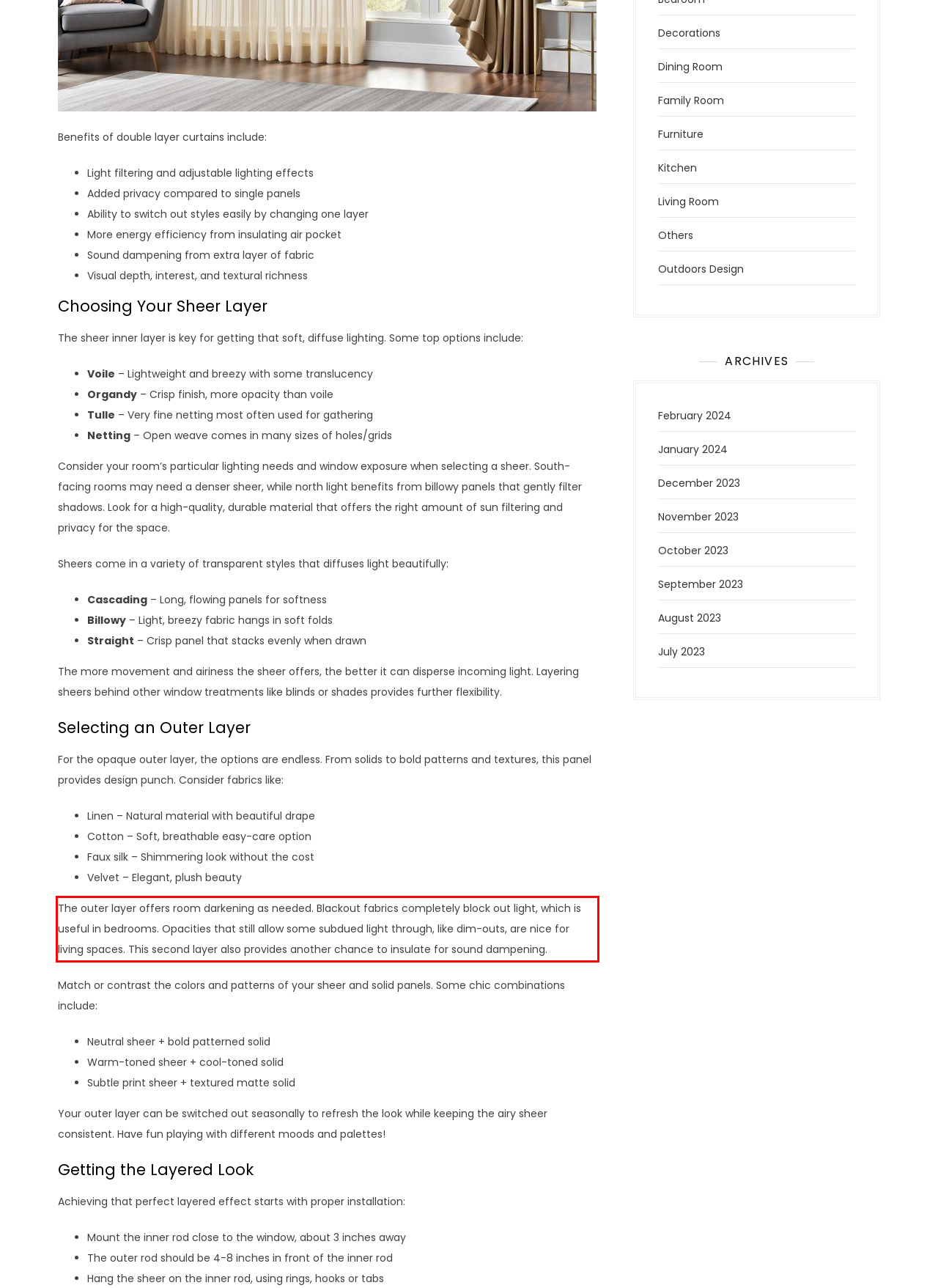Locate the red bounding box in the provided webpage screenshot and use OCR to determine the text content inside it.

The outer layer offers room darkening as needed. Blackout fabrics completely block out light, which is useful in bedrooms. Opacities that still allow some subdued light through, like dim-outs, are nice for living spaces. This second layer also provides another chance to insulate for sound dampening.